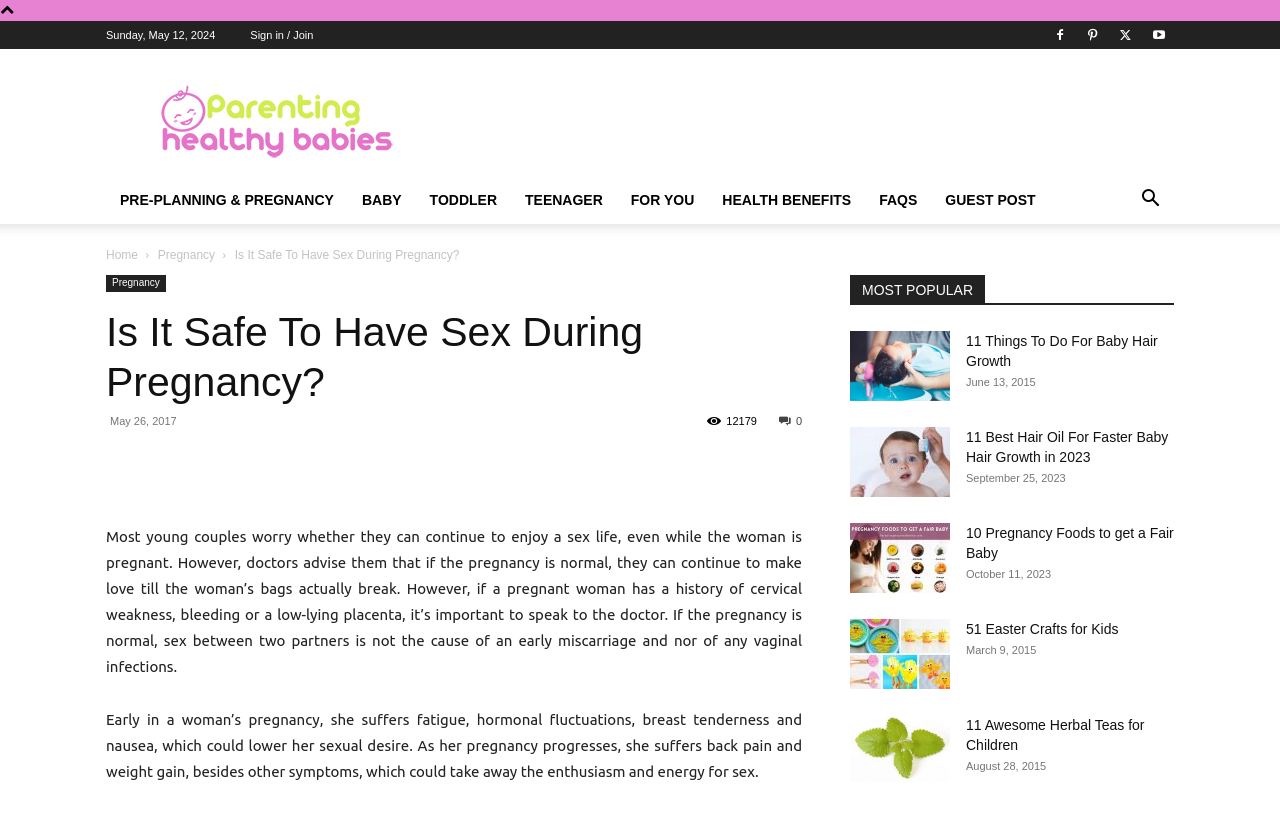Find the bounding box coordinates for the UI element whose description is: "For You". The coordinates should be four float numbers between 0 and 1, in the format [left, top, right, bottom].

[0.482, 0.216, 0.553, 0.275]